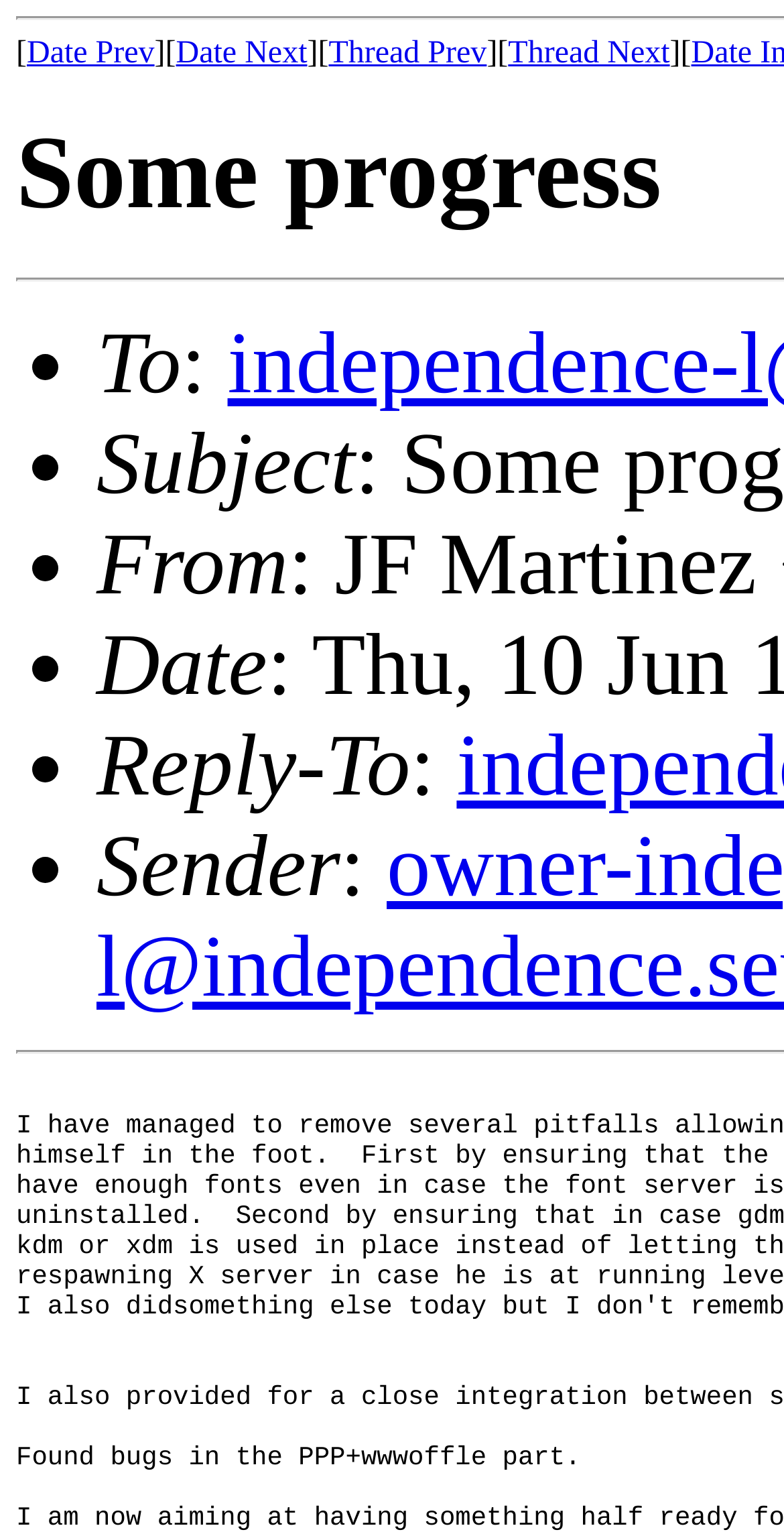Can you look at the image and give a comprehensive answer to the question:
How many columns are there in the table?

I counted the number of column headers, which are 'To', 'Subject', 'From', 'Date', 'Reply-To', 'Sender', and found that there are 6 columns in the table.